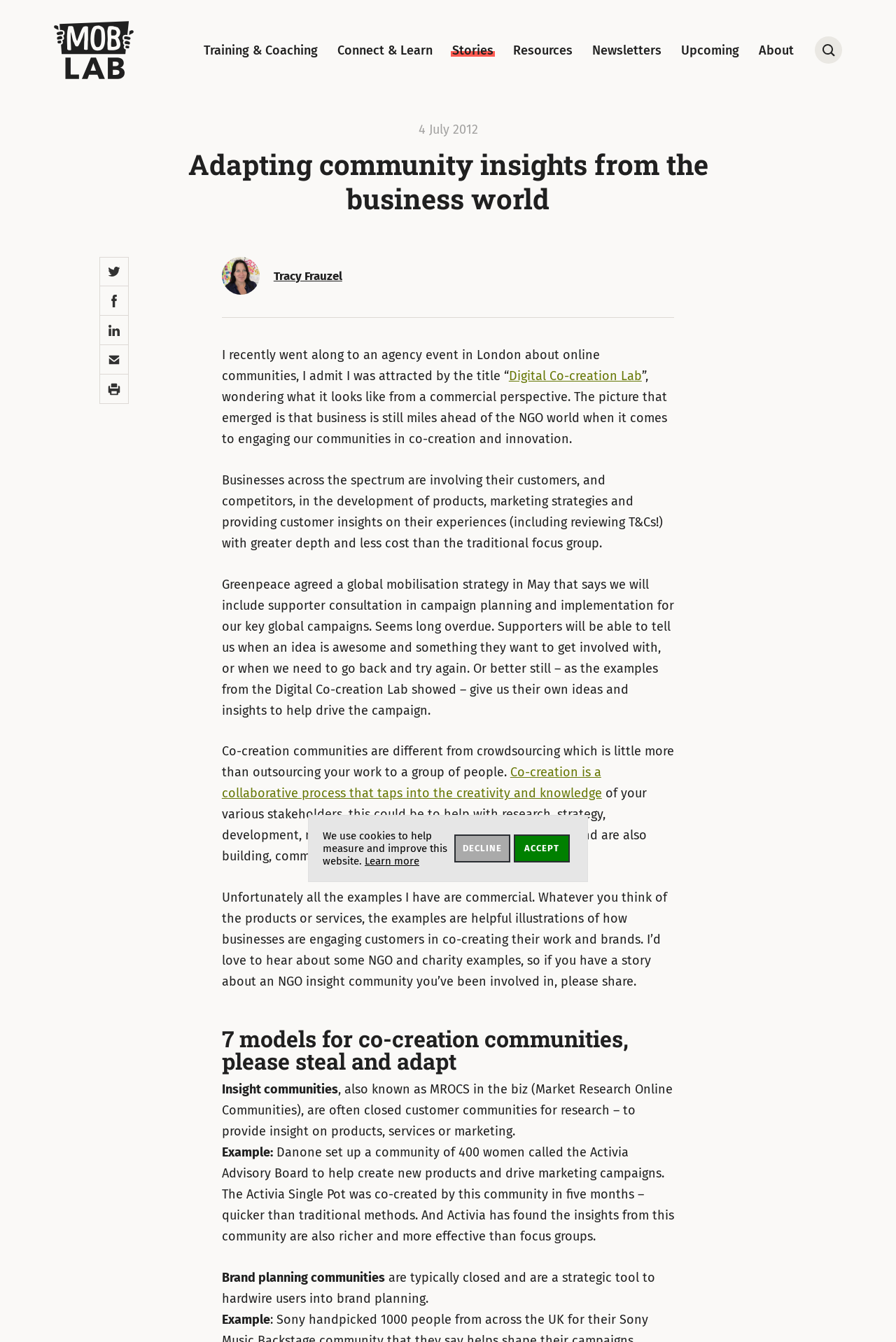Identify the bounding box coordinates of the section that should be clicked to achieve the task described: "Learn more about Digital Co-creation Lab".

[0.568, 0.274, 0.716, 0.286]